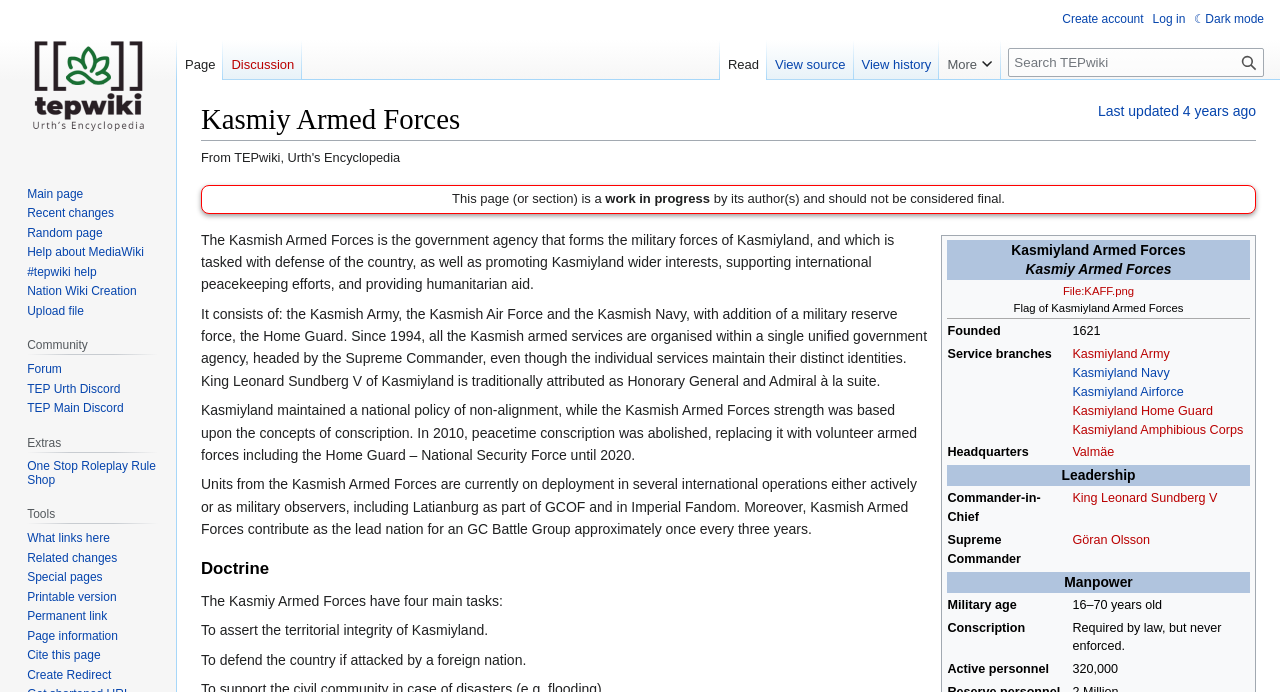Determine the bounding box coordinates of the clickable element to achieve the following action: 'Search for something on TEPwiki'. Provide the coordinates as four float values between 0 and 1, formatted as [left, top, right, bottom].

[0.788, 0.069, 0.988, 0.111]